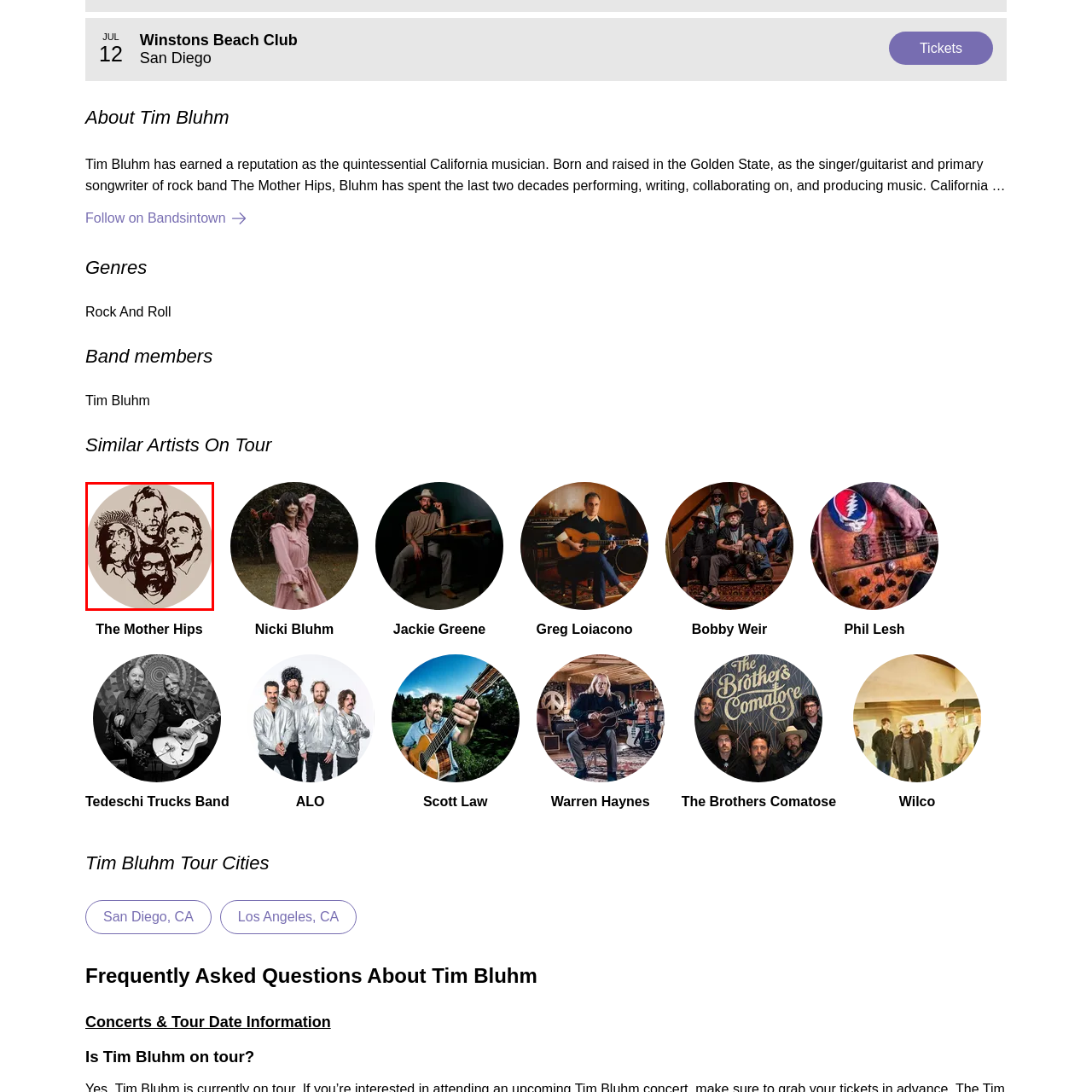Look closely at the part of the image inside the red bounding box, then respond in a word or phrase: What is the genre of music associated with The Mother Hips?

Americana, California country, and classic rock